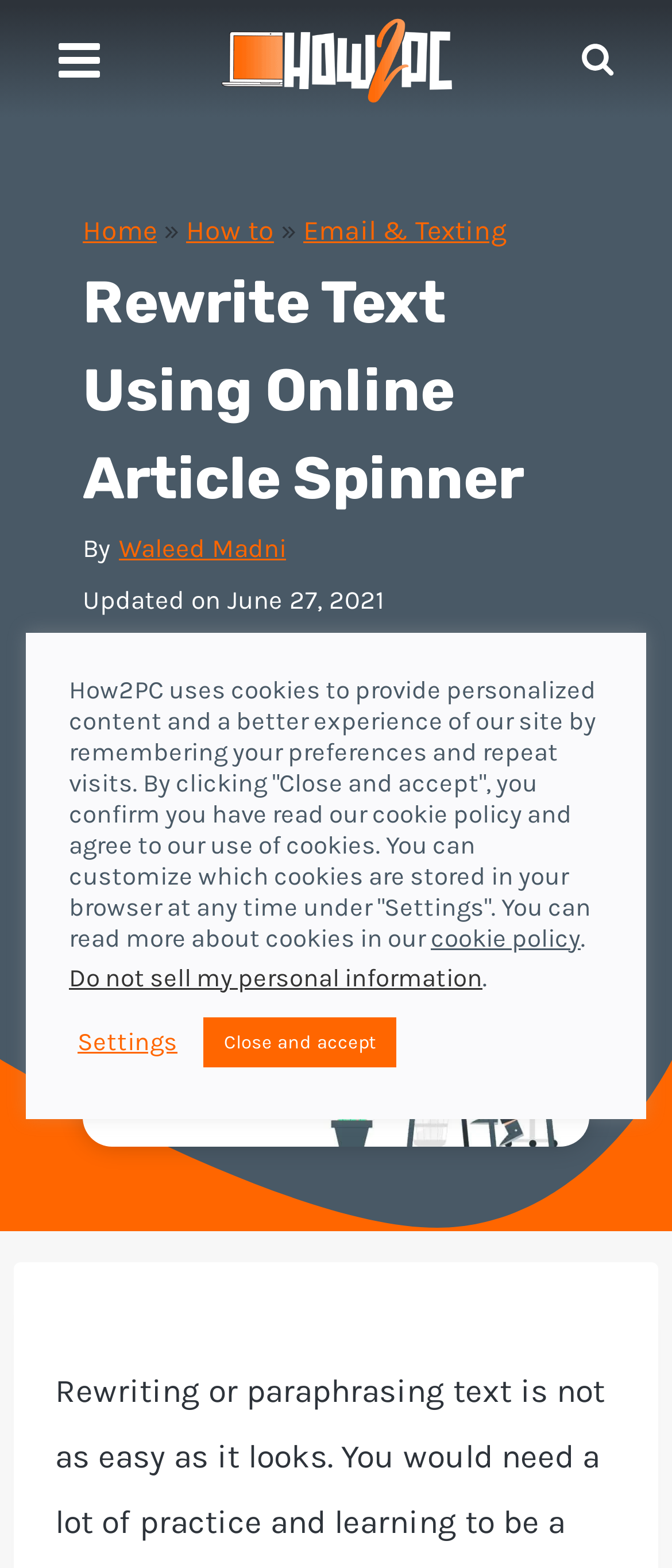Extract the bounding box coordinates of the UI element described: "Home". Provide the coordinates in the format [left, top, right, bottom] with values ranging from 0 to 1.

[0.123, 0.136, 0.233, 0.157]